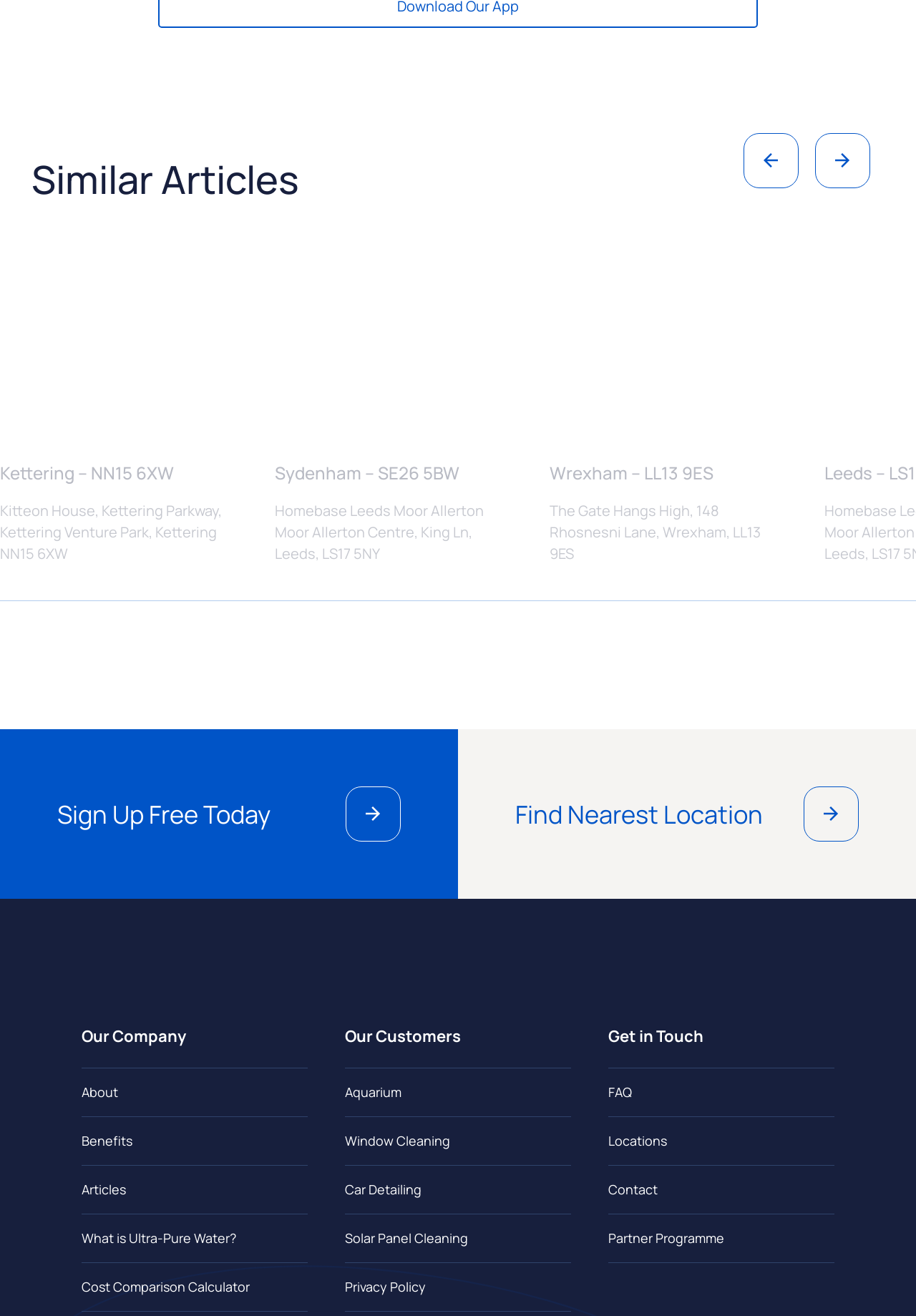Please specify the bounding box coordinates of the area that should be clicked to accomplish the following instruction: "Click on 'Similar Articles'". The coordinates should consist of four float numbers between 0 and 1, i.e., [left, top, right, bottom].

[0.0, 0.119, 1.0, 0.154]